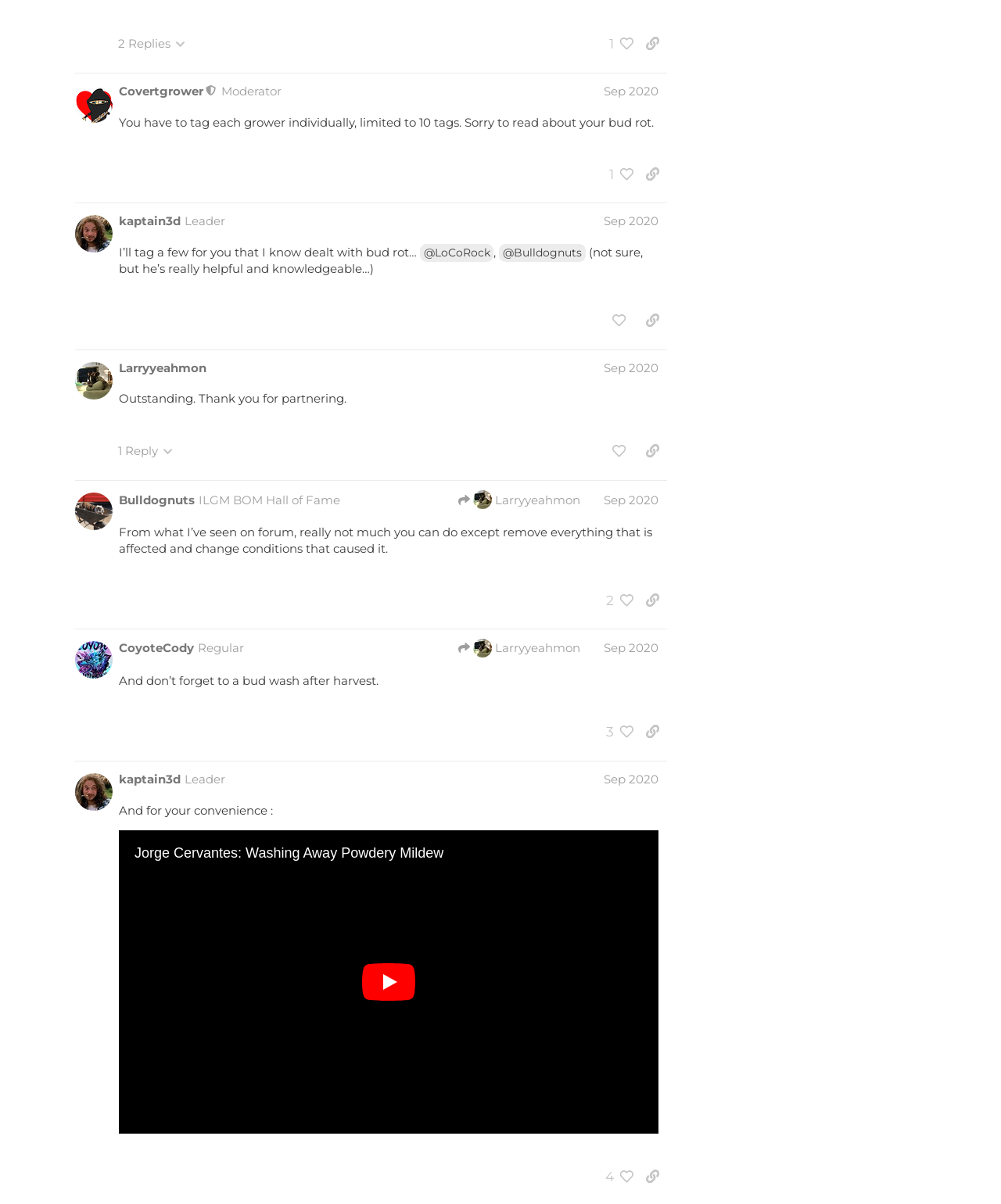Please identify the bounding box coordinates of the region to click in order to complete the given instruction: "Copy a link to post #12 to clipboard". The coordinates should be four float numbers between 0 and 1, i.e., [left, top, right, bottom].

[0.637, 0.364, 0.666, 0.385]